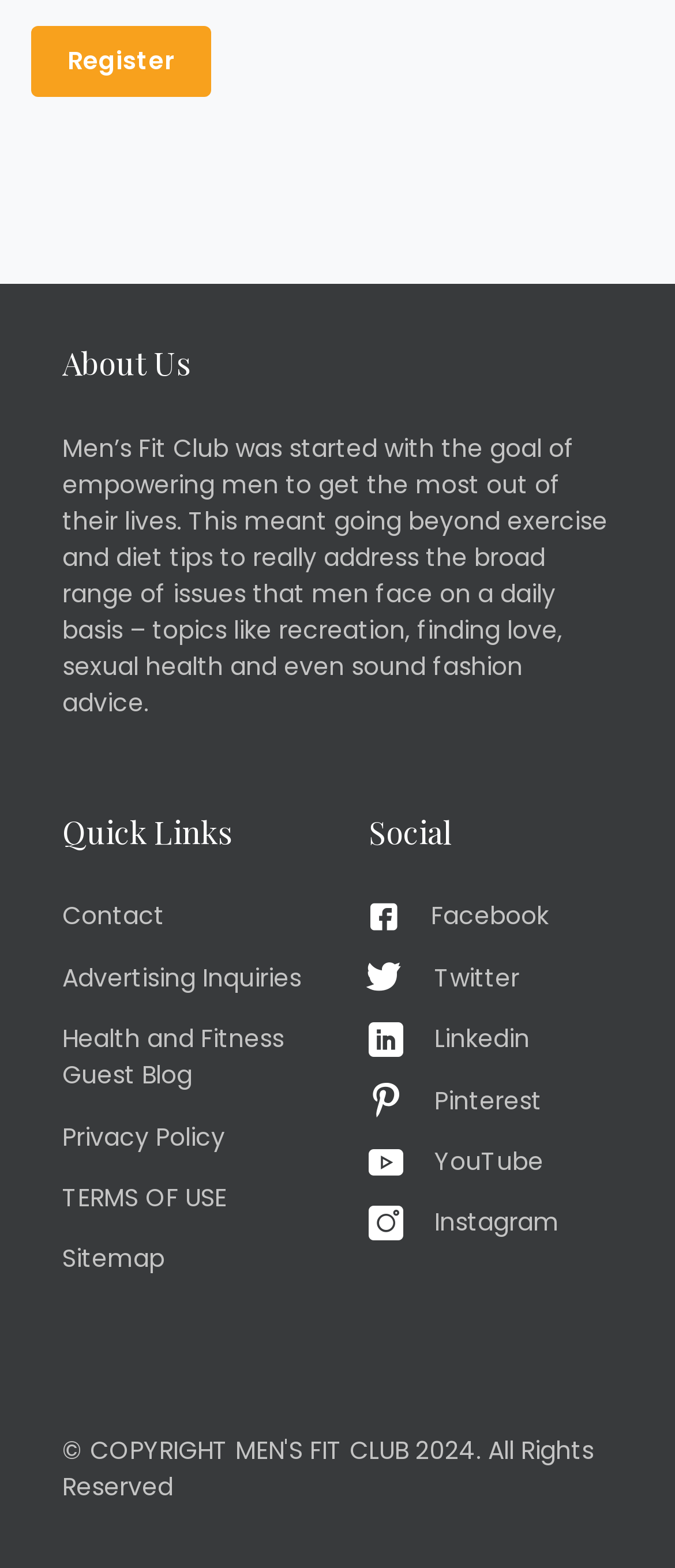Examine the screenshot and answer the question in as much detail as possible: What are the social media platforms linked on the webpage?

By examining the links under the 'Social' heading, it is evident that the webpage provides links to various social media platforms, including Facebook, Twitter, Linkedin, Pinterest, YouTube, and Instagram.